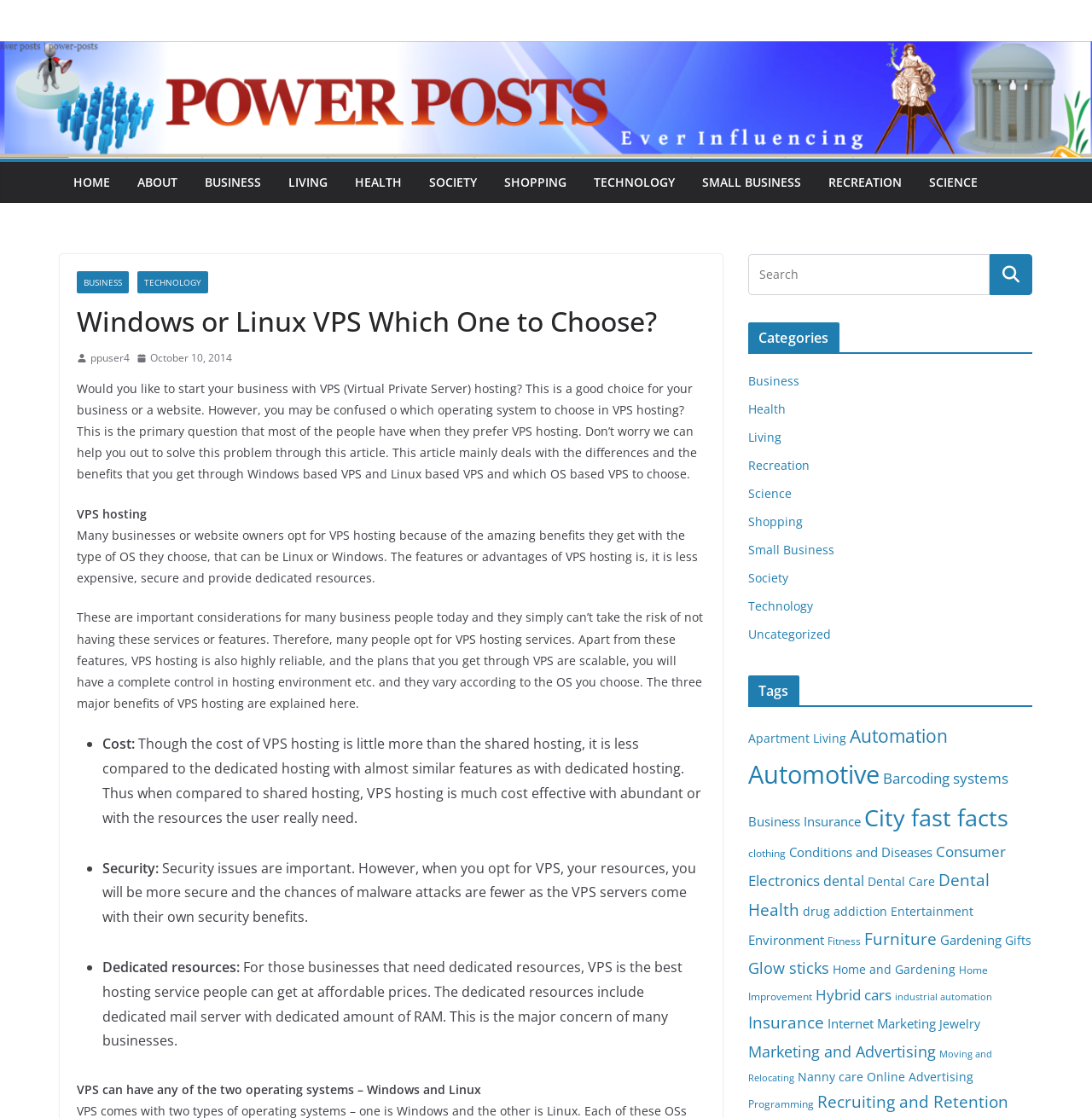Detail the various sections and features of the webpage.

The webpage is about choosing between Windows and Linux Virtual Private Server (VPS) hosting for businesses or websites. At the top, there is a logo image and a navigation menu with links to various categories such as Home, About, Business, Living, Health, Society, Shopping, Technology, and more. 

Below the navigation menu, there is a header section with a heading "Windows or Linux VPS Which One to Choose?" and a small image. 

The main content of the webpage is divided into several sections. The first section discusses the benefits of VPS hosting, including its cost-effectiveness, security, and dedicated resources. 

The next section explains the differences between Windows and Linux VPS hosting. 

The webpage also features a list of three major benefits of VPS hosting, which are cost, security, and dedicated resources. Each benefit is explained in detail with a brief description. 

On the right side of the webpage, there are two complementary sections. The first section has a search box and a button. The second section displays categories and tags related to the content of the webpage. The categories include Business, Health, Living, Recreation, Science, Shopping, Small Business, Society, Technology, and Uncategorized. The tags are numerous and include topics such as Apartment Living, Automation, Automotive, Barcoding systems, and more.